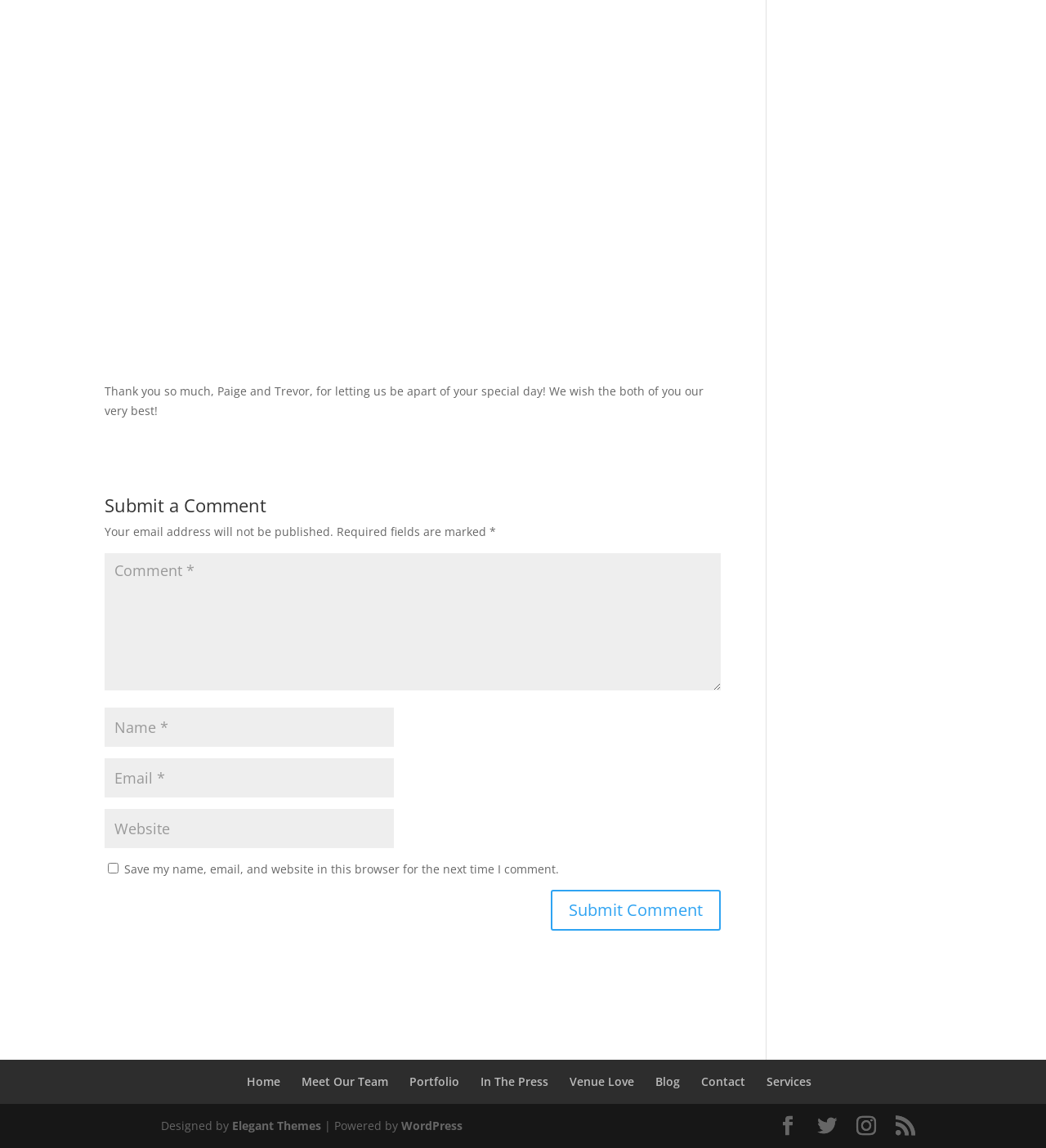Can you find the bounding box coordinates of the area I should click to execute the following instruction: "Click on the 'Home' link"?

[0.236, 0.935, 0.268, 0.949]